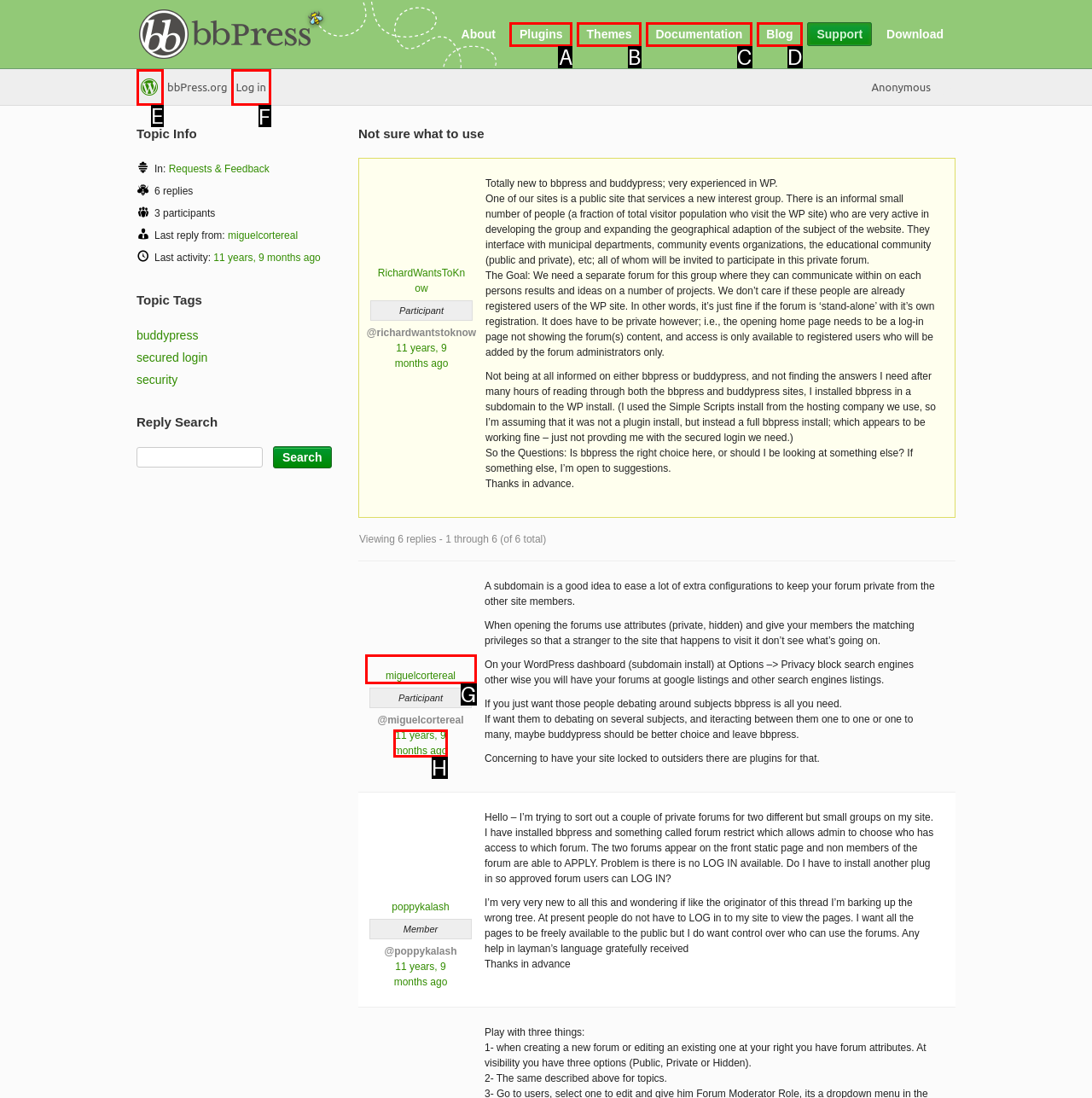Choose the HTML element you need to click to achieve the following task: Log in to the forum
Respond with the letter of the selected option from the given choices directly.

F